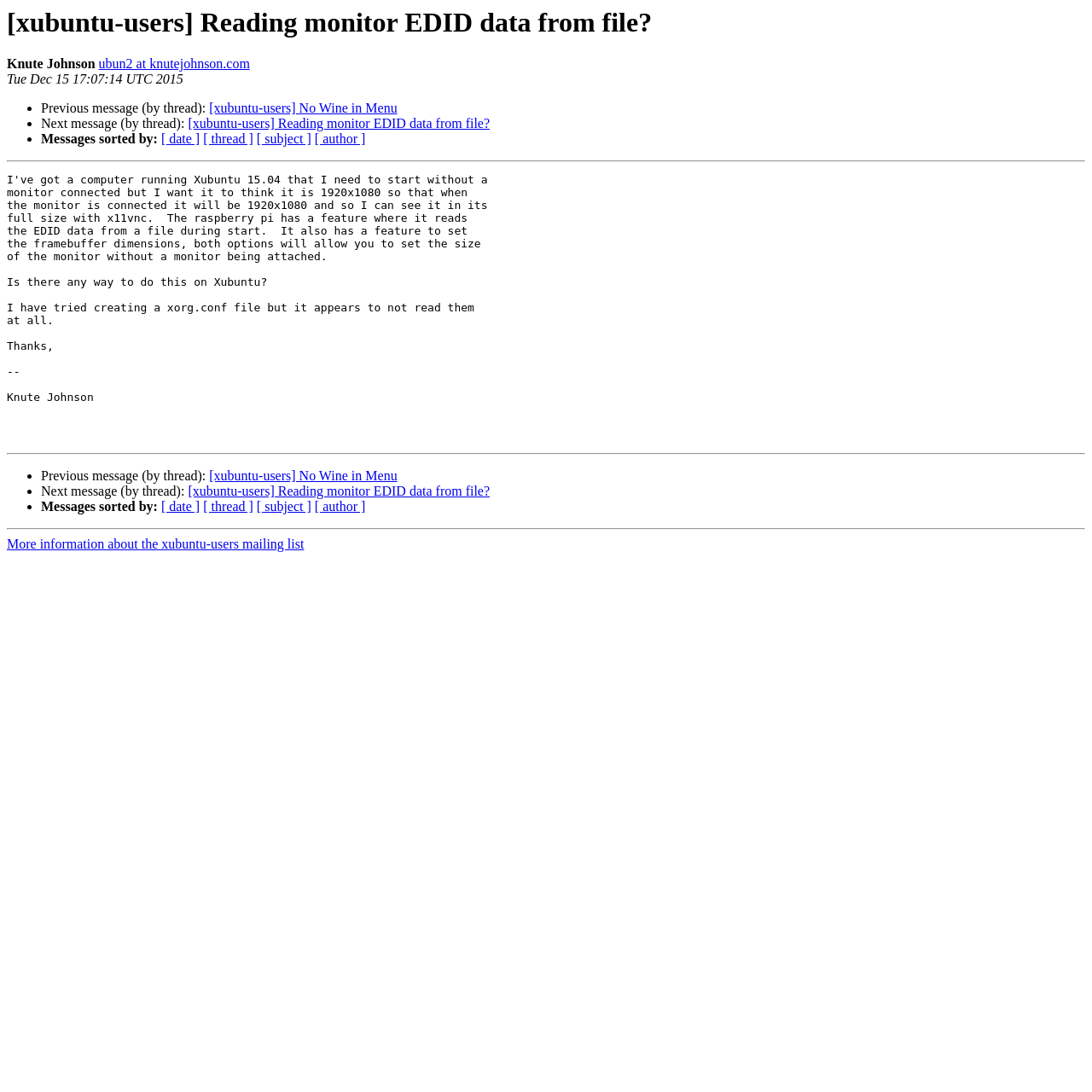Pinpoint the bounding box coordinates of the clickable element needed to complete the instruction: "Reply to the thread". The coordinates should be provided as four float numbers between 0 and 1: [left, top, right, bottom].

[0.172, 0.107, 0.448, 0.12]